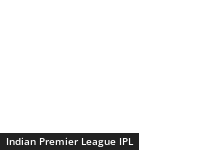Refer to the image and provide an in-depth answer to the question: 
What type of content can be expected?

The caption invites cricket enthusiasts and casual fans to engage with content related to the IPL, including match reports, player highlights, and more captivating stories from the tournament, which implies that this type of content can be expected.